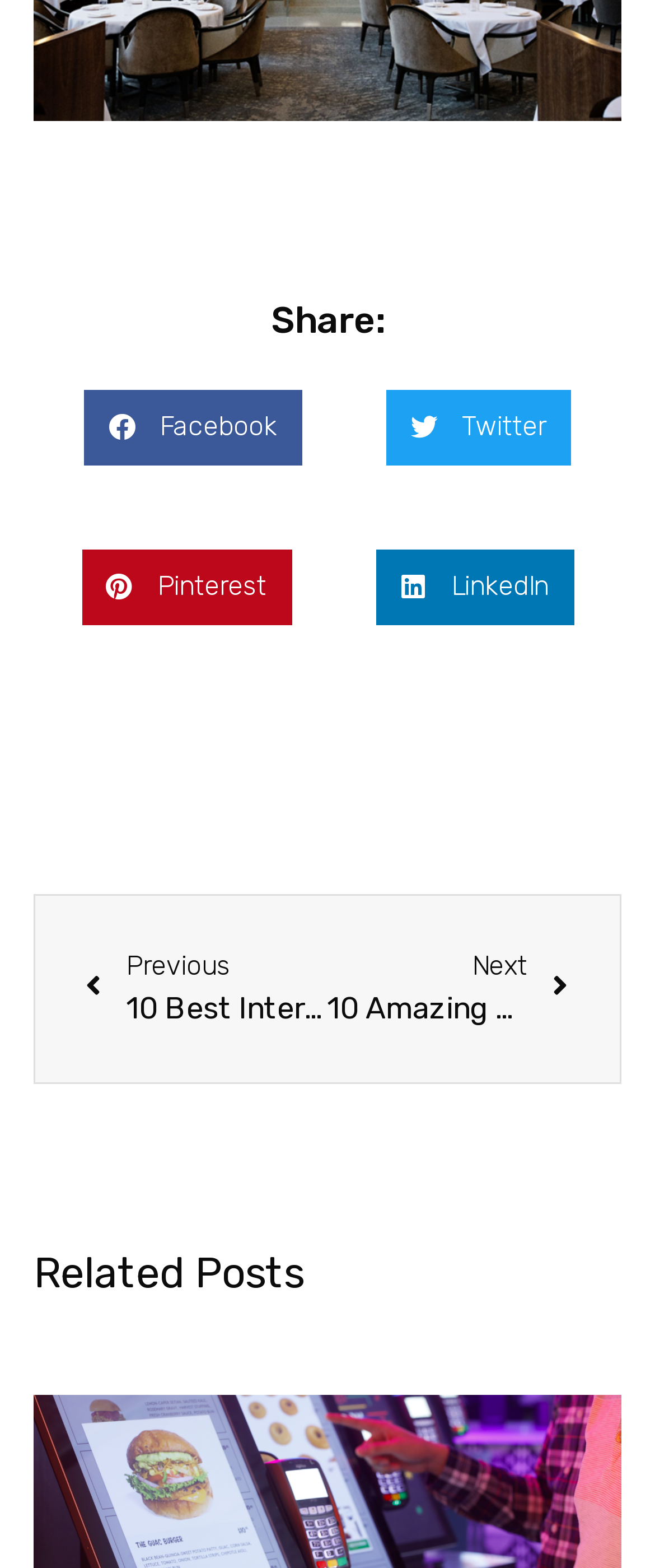What is the text of the 'Related Posts' heading?
Kindly answer the question with as much detail as you can.

I looked at the heading elements on the webpage and found the 'Related Posts' heading, which has the text 'Related Posts'.